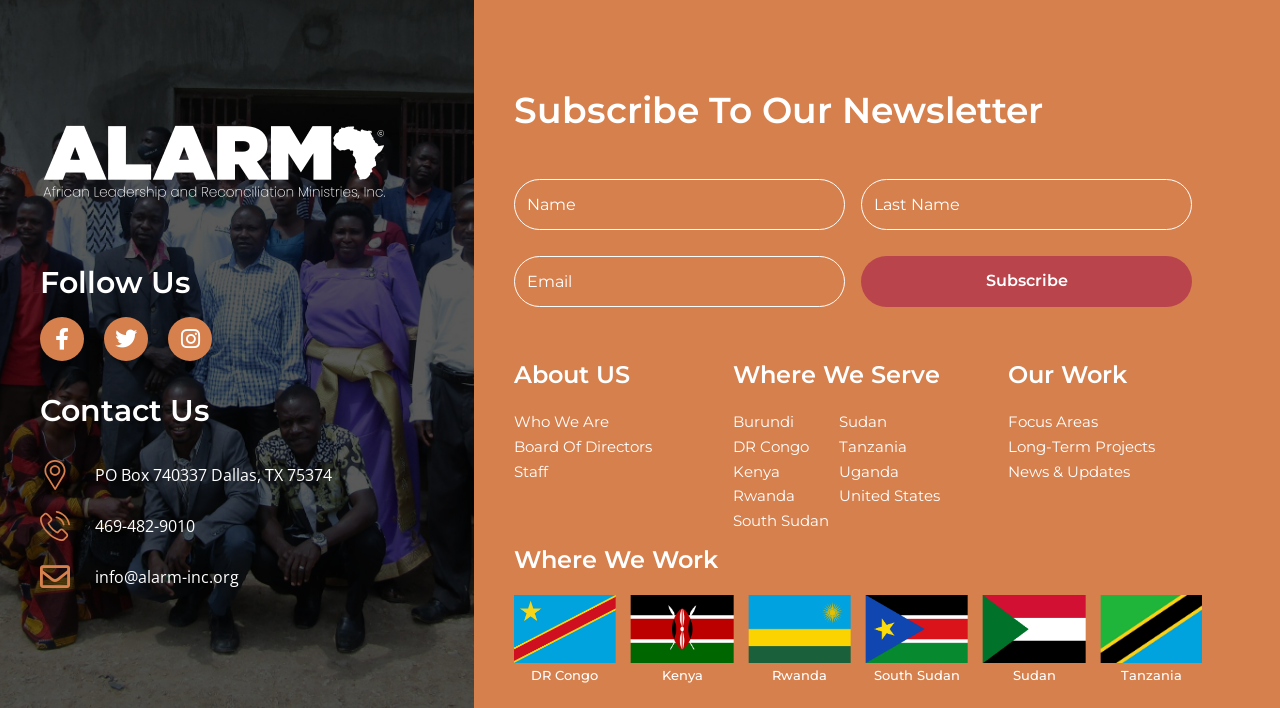What is the organization's Facebook link?
Based on the screenshot, provide a one-word or short-phrase response.

Facebook-f